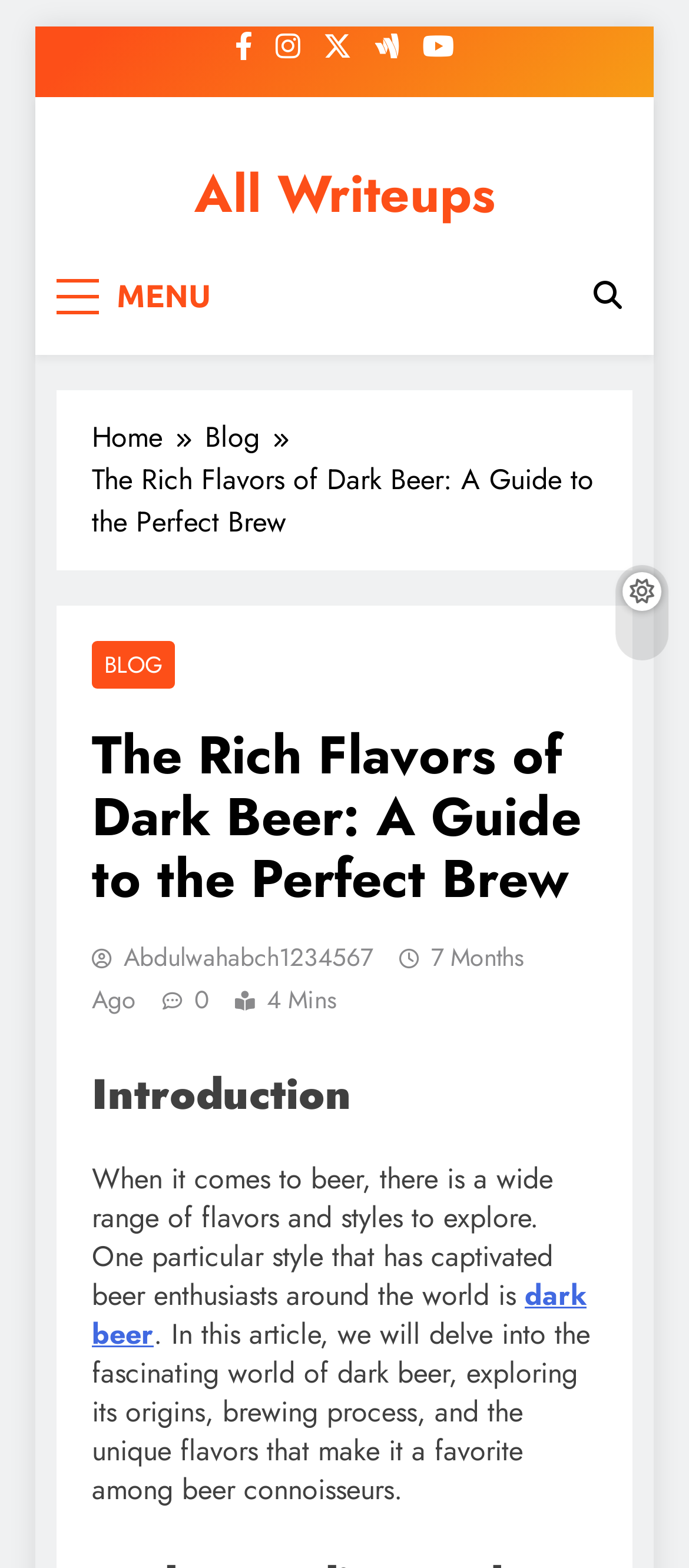What is the purpose of the breadcrumbs navigation?
Refer to the screenshot and respond with a concise word or phrase.

To show the article's hierarchy